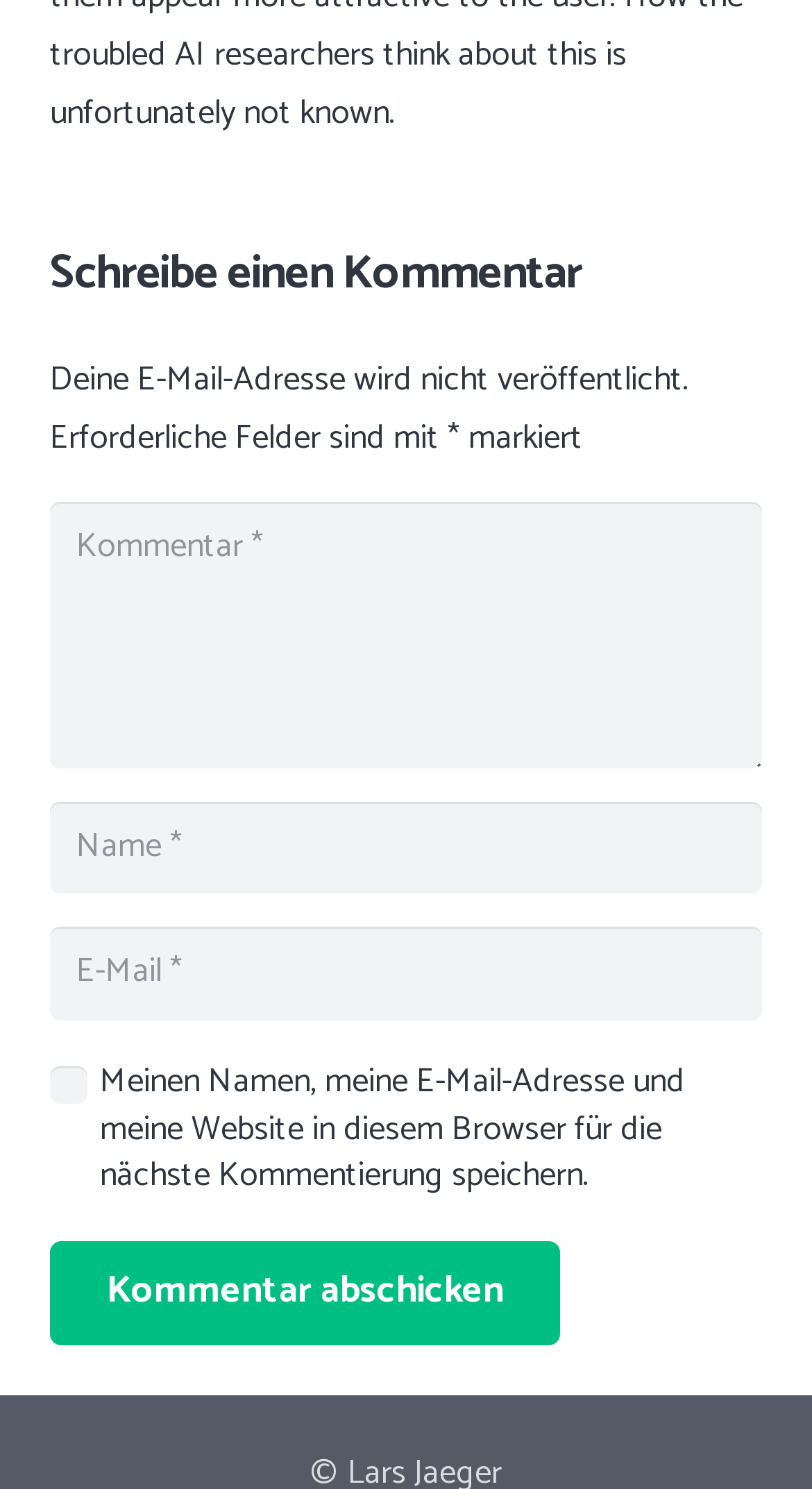What is the warning message below the email input field?
Kindly answer the question with as much detail as you can.

The warning message below the email input field reads 'Bitte gib eine gültige E-Mail-Adresse ein.', which translates to 'Please enter a valid email address', indicating that the user must enter a valid email address to proceed.